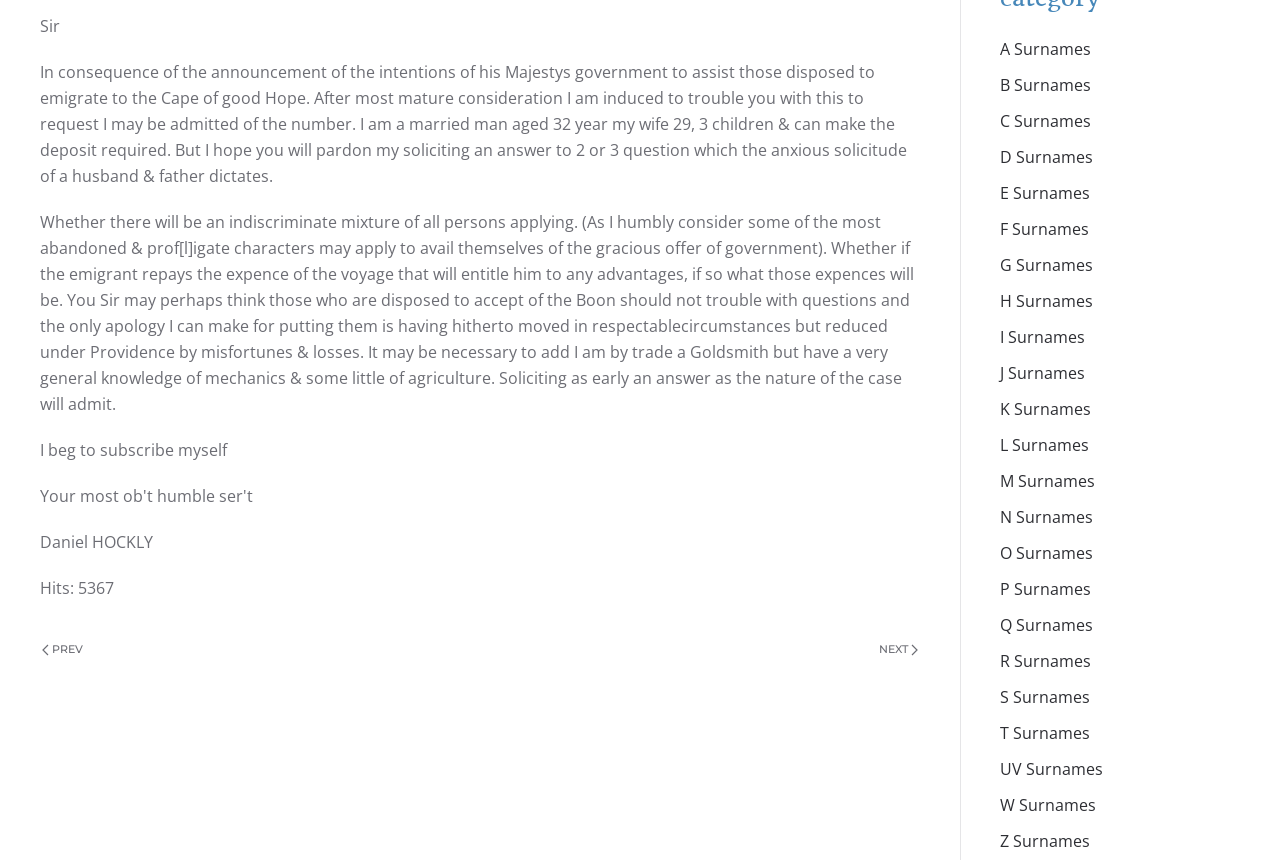Given the description: "Prev", determine the bounding box coordinates of the UI element. The coordinates should be formatted as four float numbers between 0 and 1, [left, top, right, bottom].

[0.031, 0.745, 0.066, 0.767]